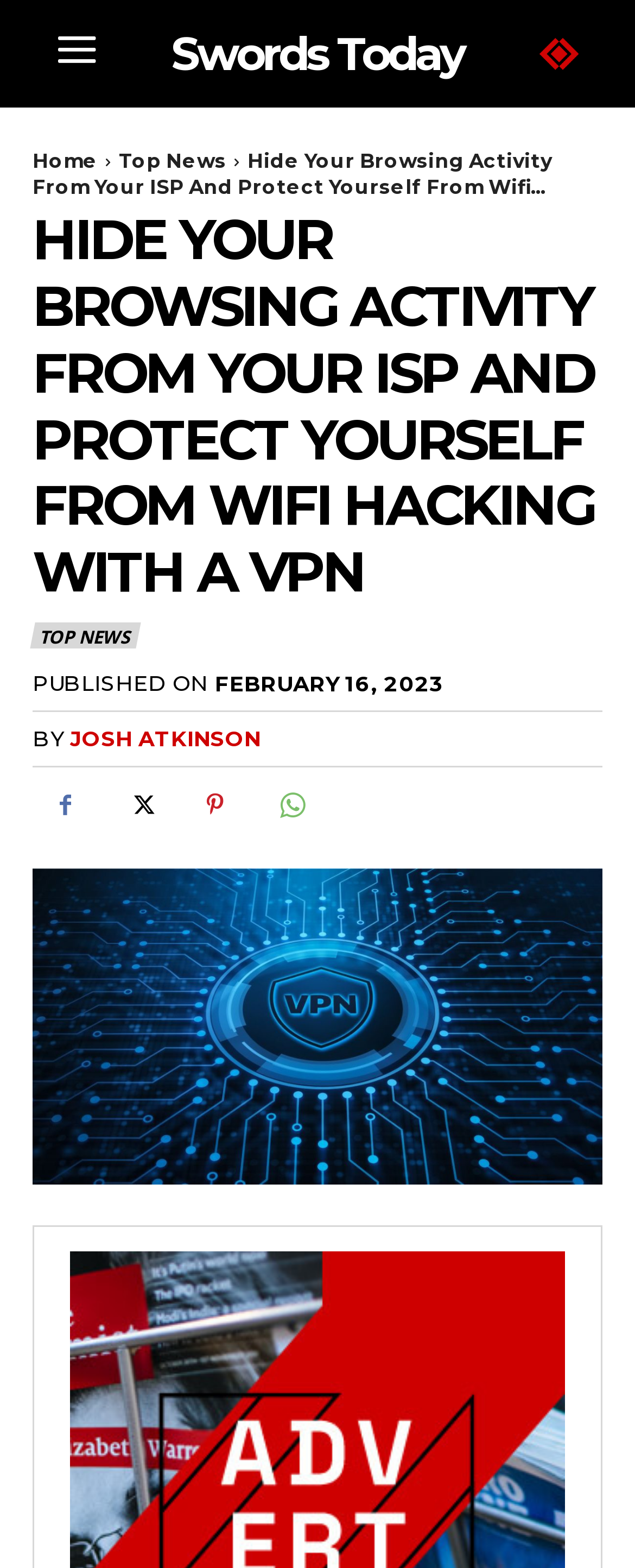What is the main topic of the article?
Please provide a single word or phrase as your answer based on the screenshot.

HIDE YOUR BROWSING ACTIVITY FROM YOUR ISP